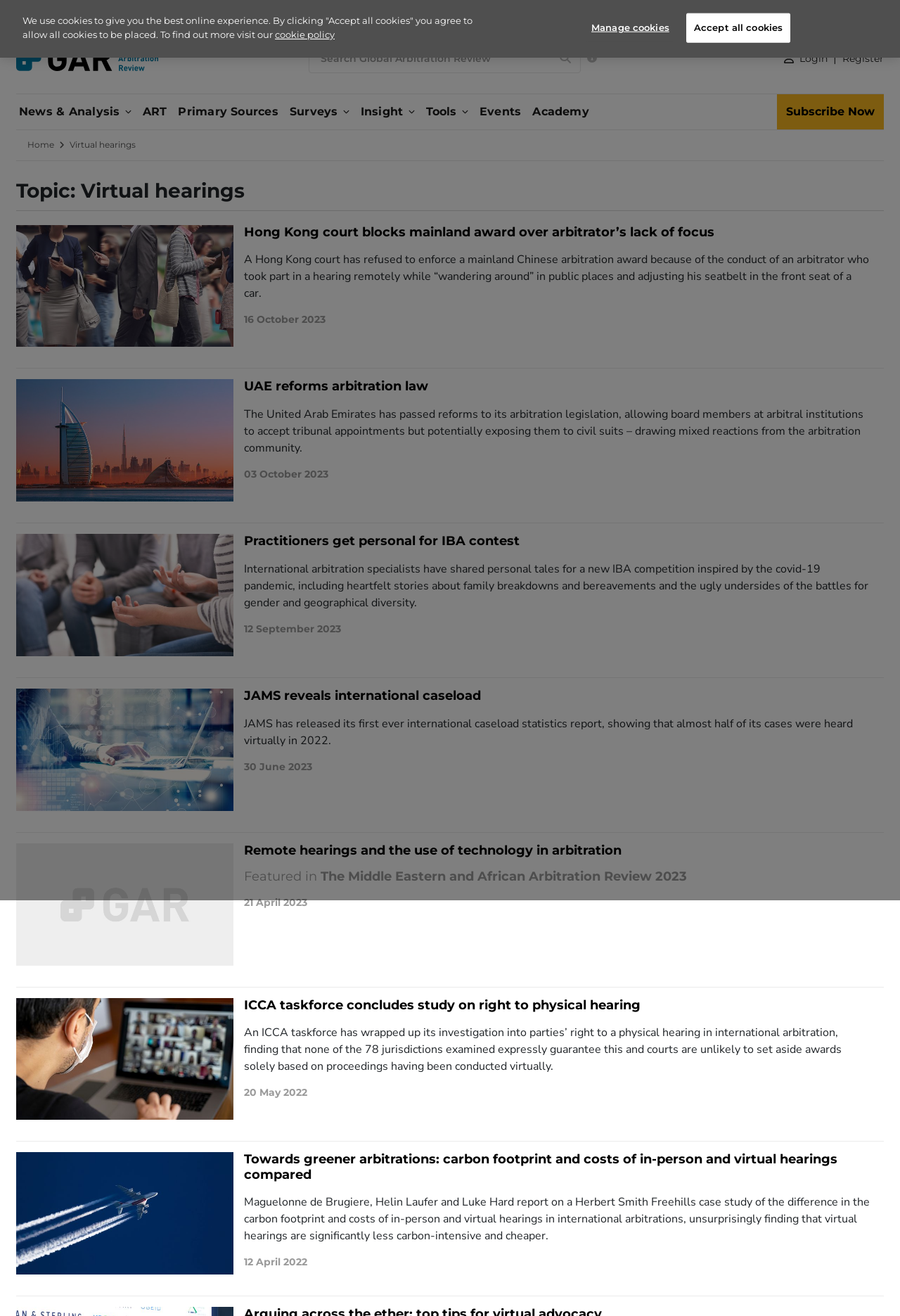What is the purpose of the search box?
Using the visual information from the image, give a one-word or short-phrase answer.

Search Global Arbitration Review